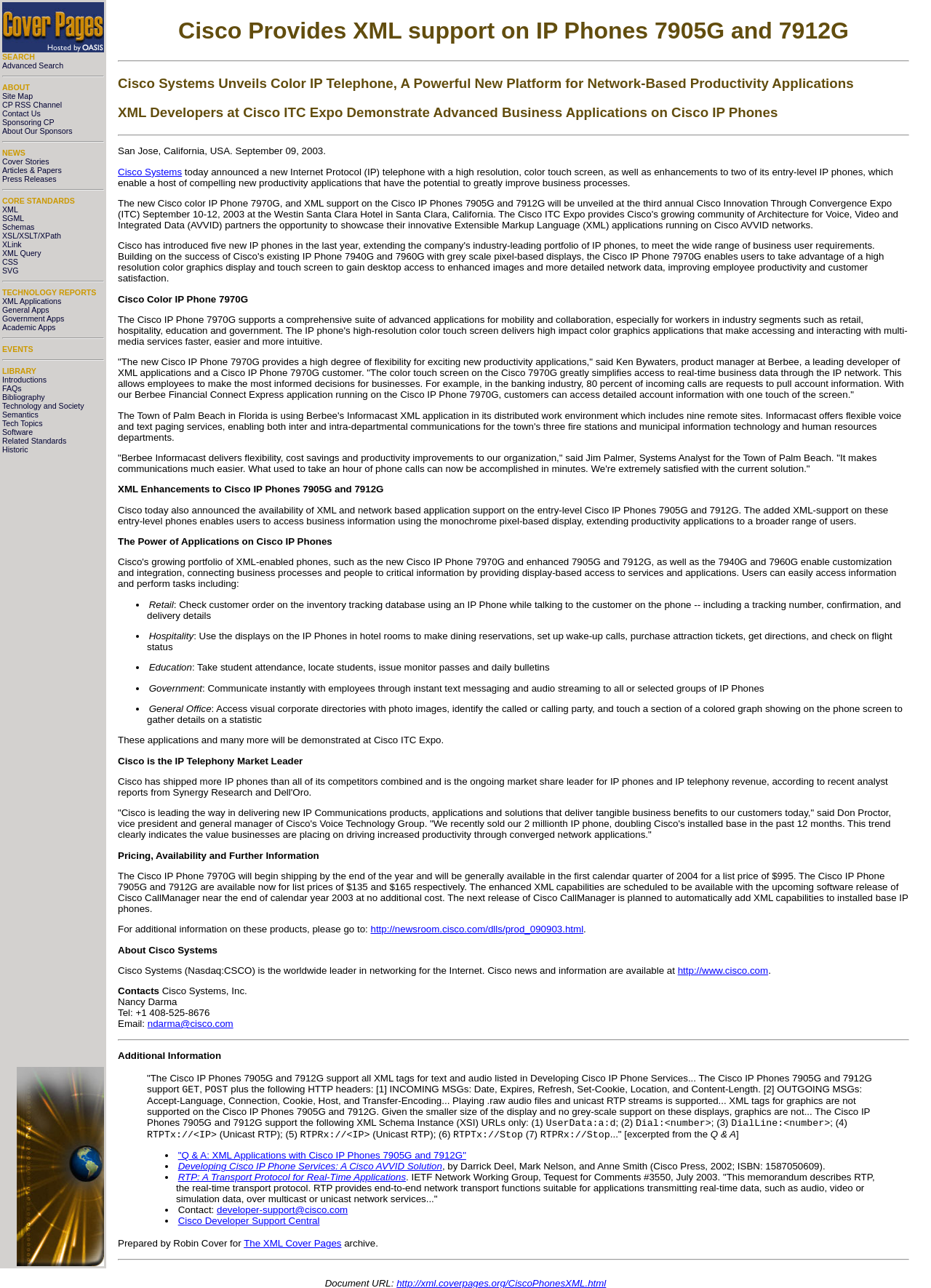Please specify the bounding box coordinates of the clickable region to carry out the following instruction: "Search for something using the 'Advanced Search'". The coordinates should be four float numbers between 0 and 1, in the format [left, top, right, bottom].

[0.002, 0.047, 0.068, 0.054]